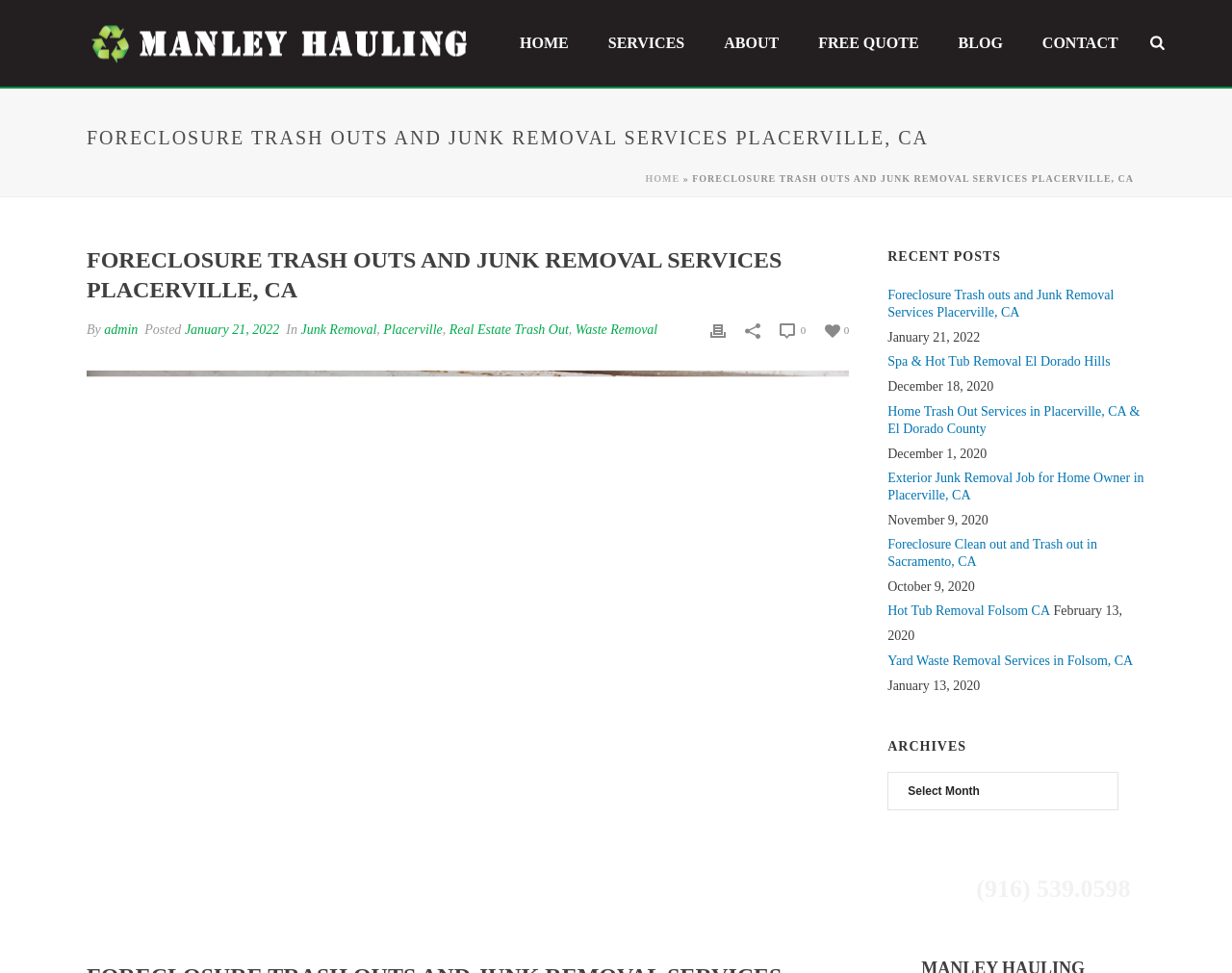What is the location of the company?
Could you please answer the question thoroughly and with as much detail as possible?

The location of the company is mentioned in the root element description 'Basement Cleanout and Trash Out Services in El Dorado County' which suggests that the company operates in El Dorado County.